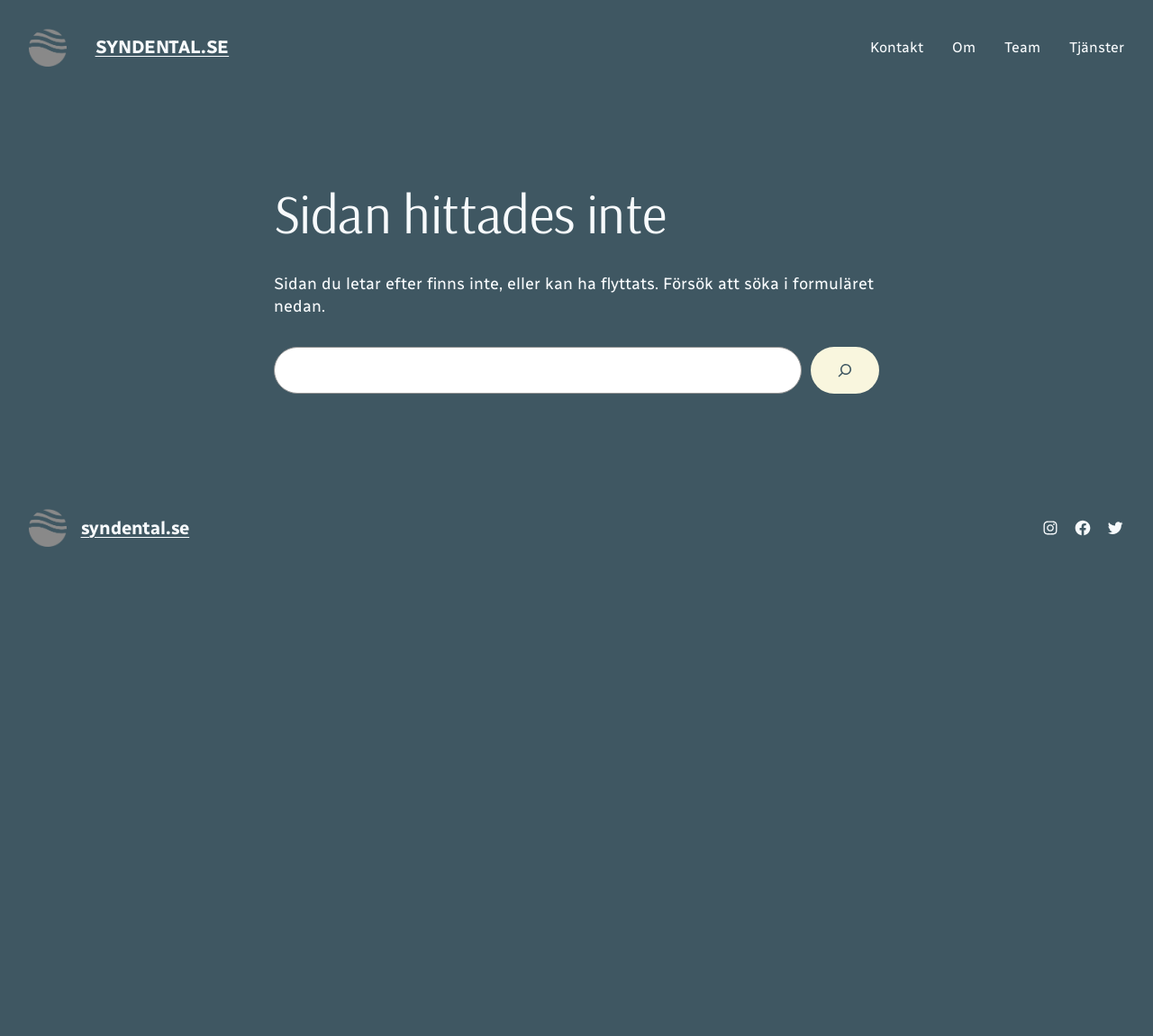What is the purpose of the search box?
Based on the screenshot, provide a one-word or short-phrase response.

To search for something